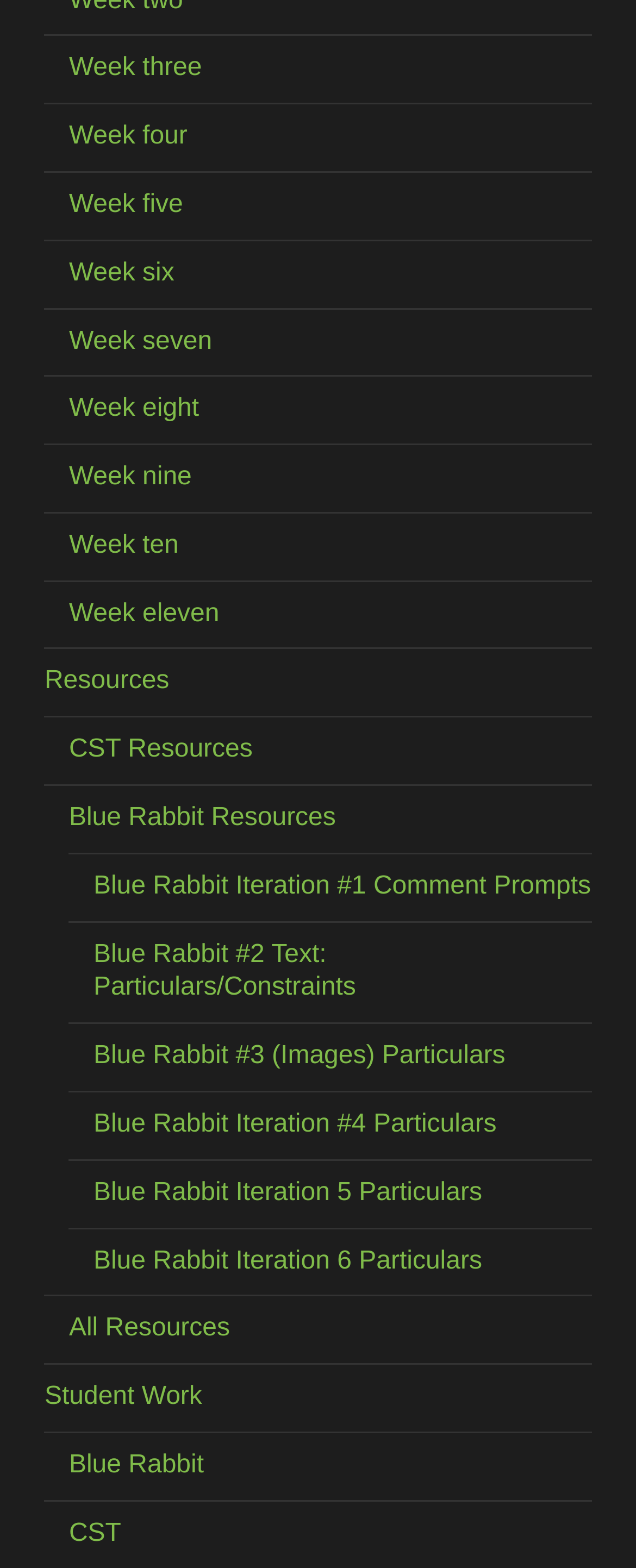Utilize the details in the image to thoroughly answer the following question: How many Blue Rabbit resources are there?

I counted the number of links with 'Blue Rabbit' in their text, starting from 'Blue Rabbit Resources' to 'Blue Rabbit Iteration 6 Particulars', and found 6 links.